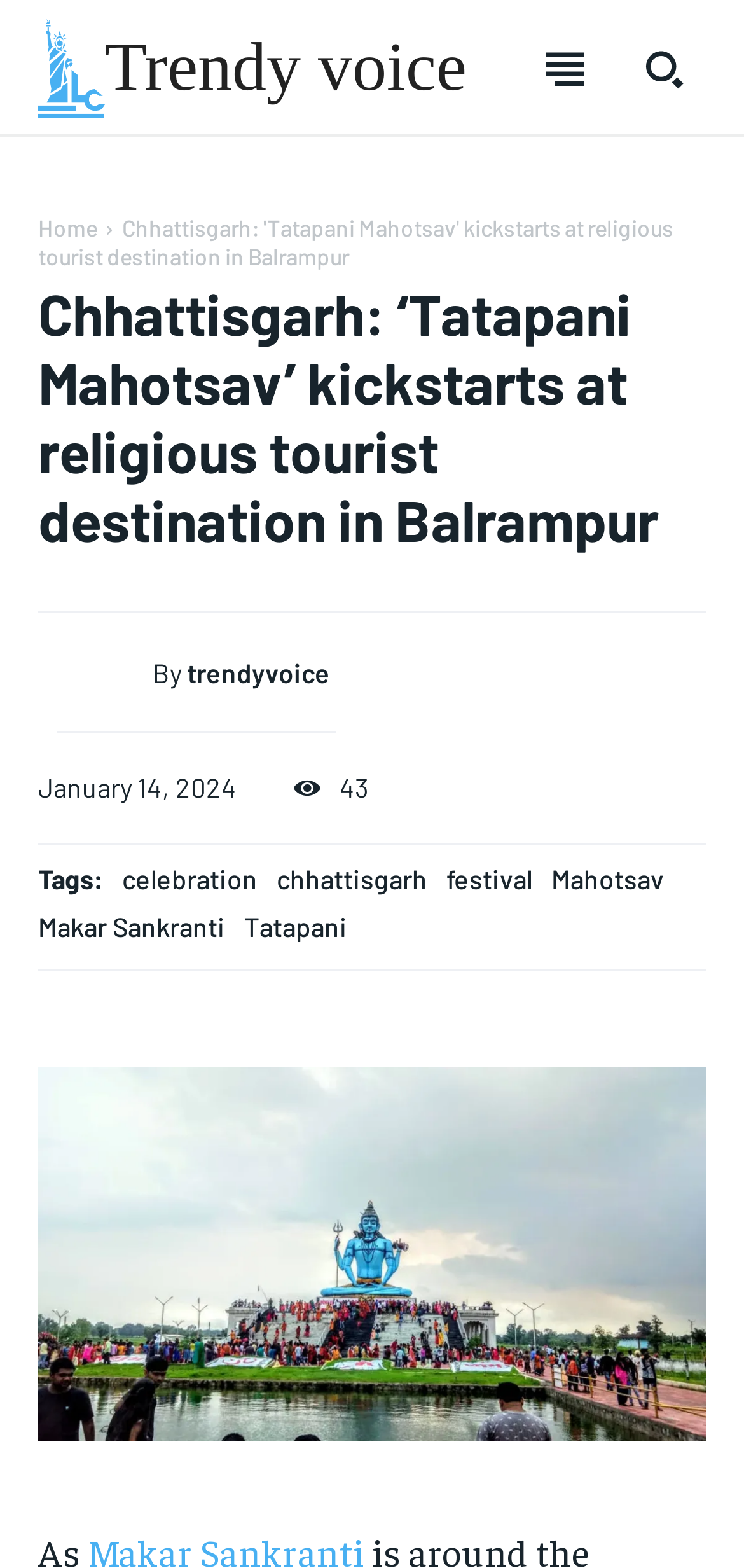Please locate the bounding box coordinates of the element's region that needs to be clicked to follow the instruction: "Click on 'Next' to go to the next page". The bounding box coordinates should be provided as four float numbers between 0 and 1, i.e., [left, top, right, bottom].

None